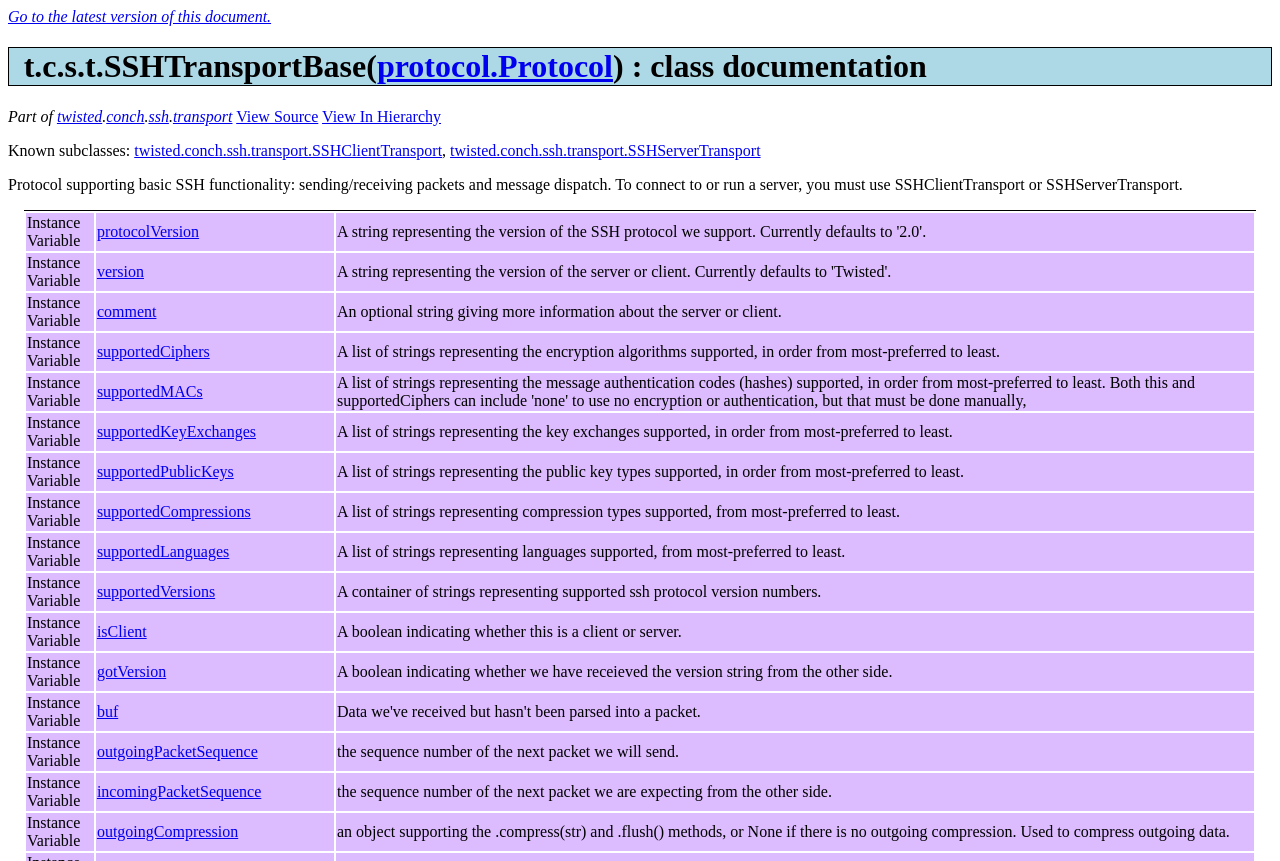Respond to the question below with a single word or phrase:
What is the class of SSHTransportBase?

t.c.s.t.SSHTransportBase